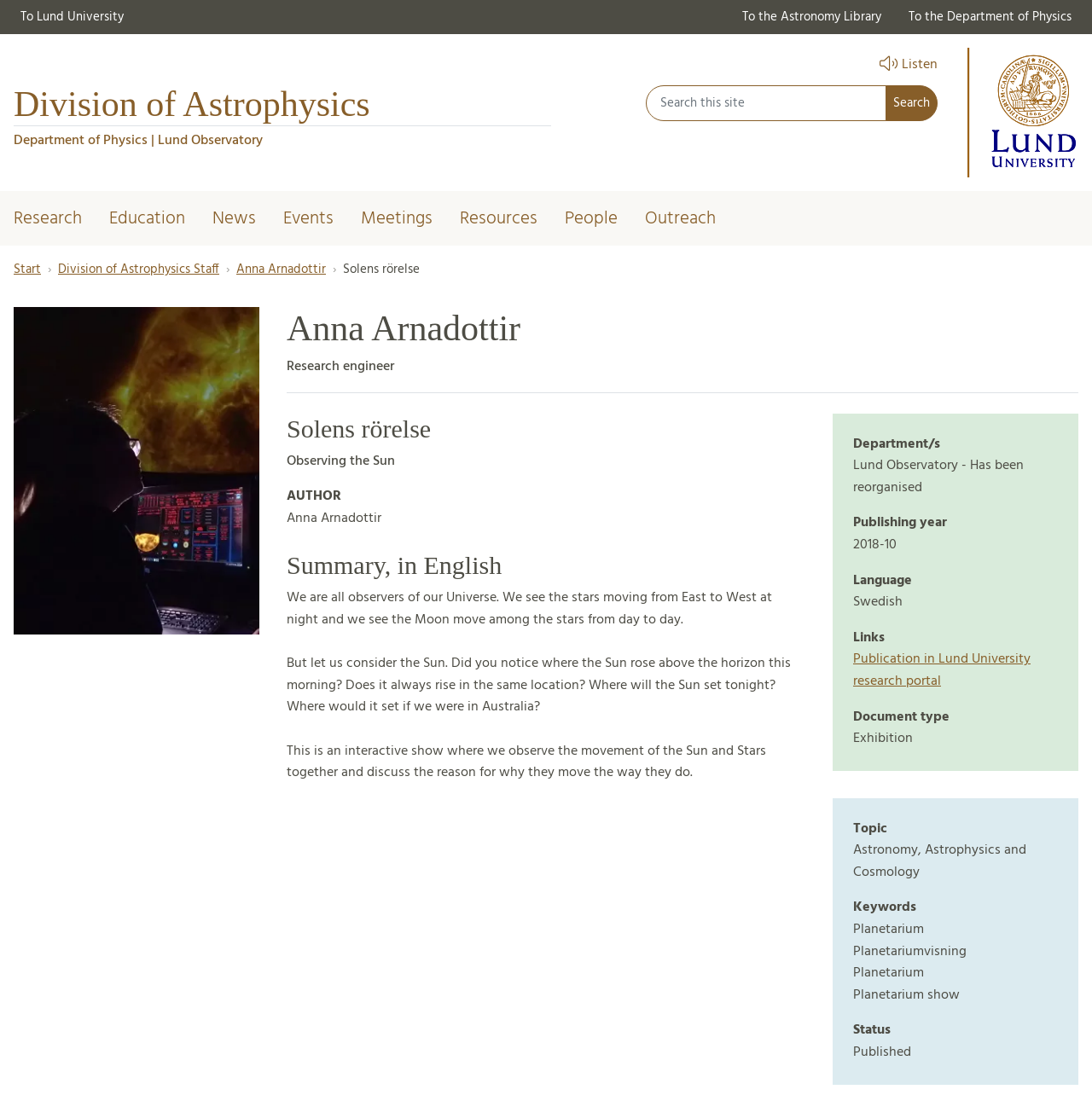Please locate the bounding box coordinates of the element that should be clicked to complete the given instruction: "Read about Anna Arnadottir".

[0.262, 0.279, 0.988, 0.318]